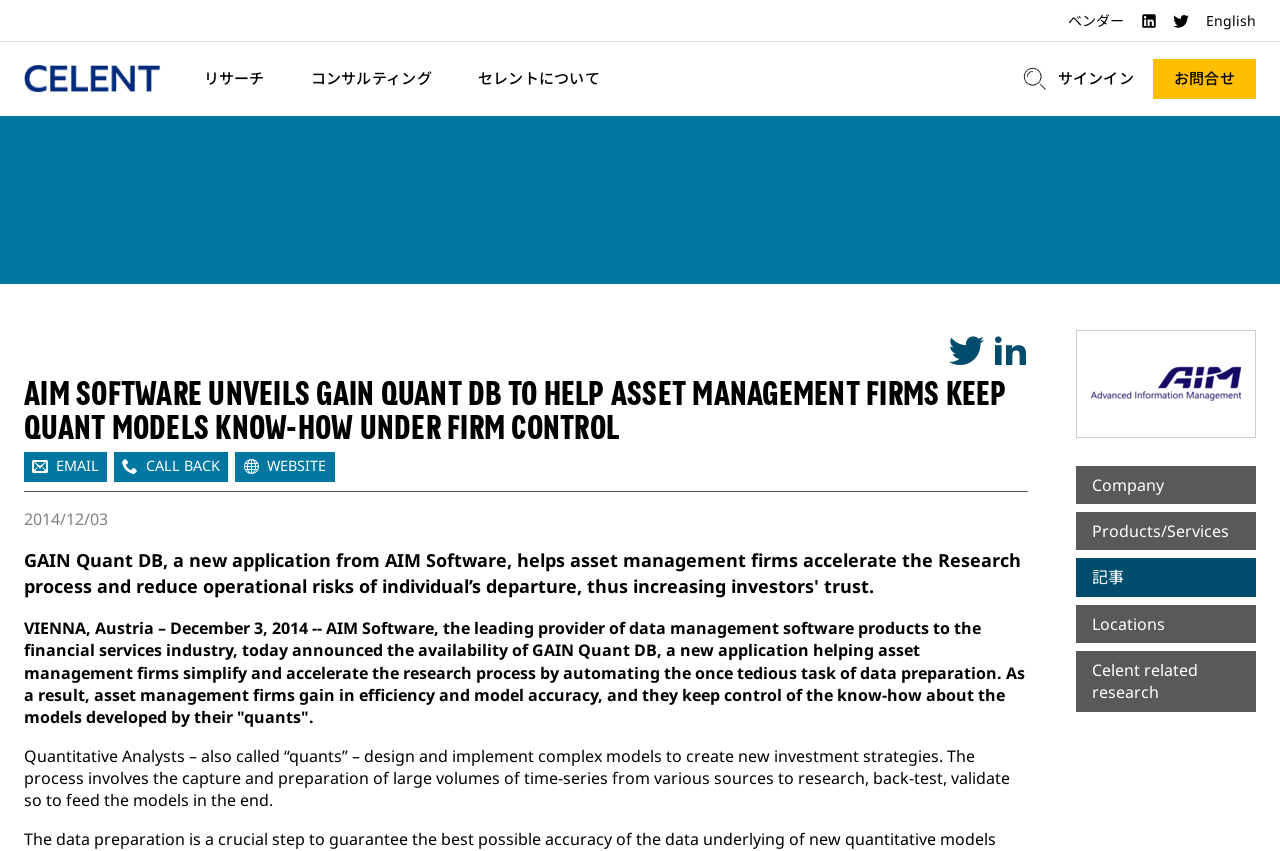Answer the question with a brief word or phrase:
What is the purpose of GAIN Quant DB?

Simplify and accelerate research process